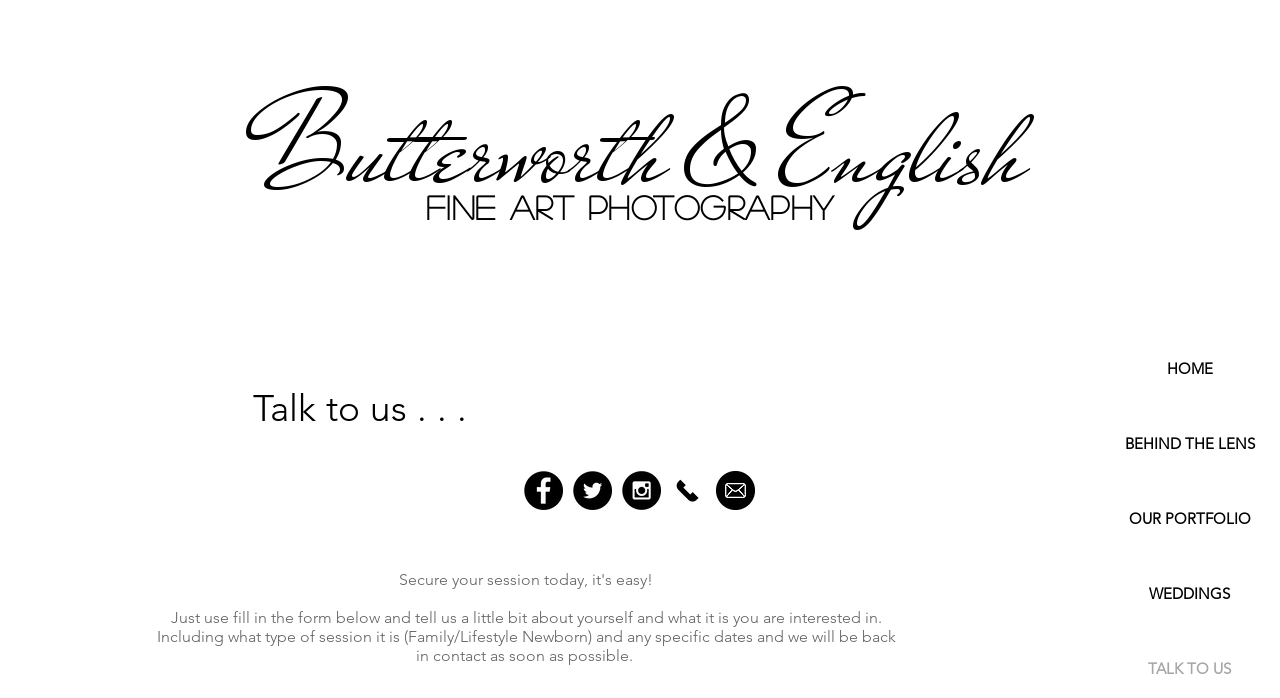How many social media links are available?
Ensure your answer is thorough and detailed.

The social media links are located in the 'Social Bar' list element, which contains three link elements: 'Facebook - Black Circle', 'Twitter - Black Circle', and 'Instagram - Black Circle'. Therefore, there are three social media links available.